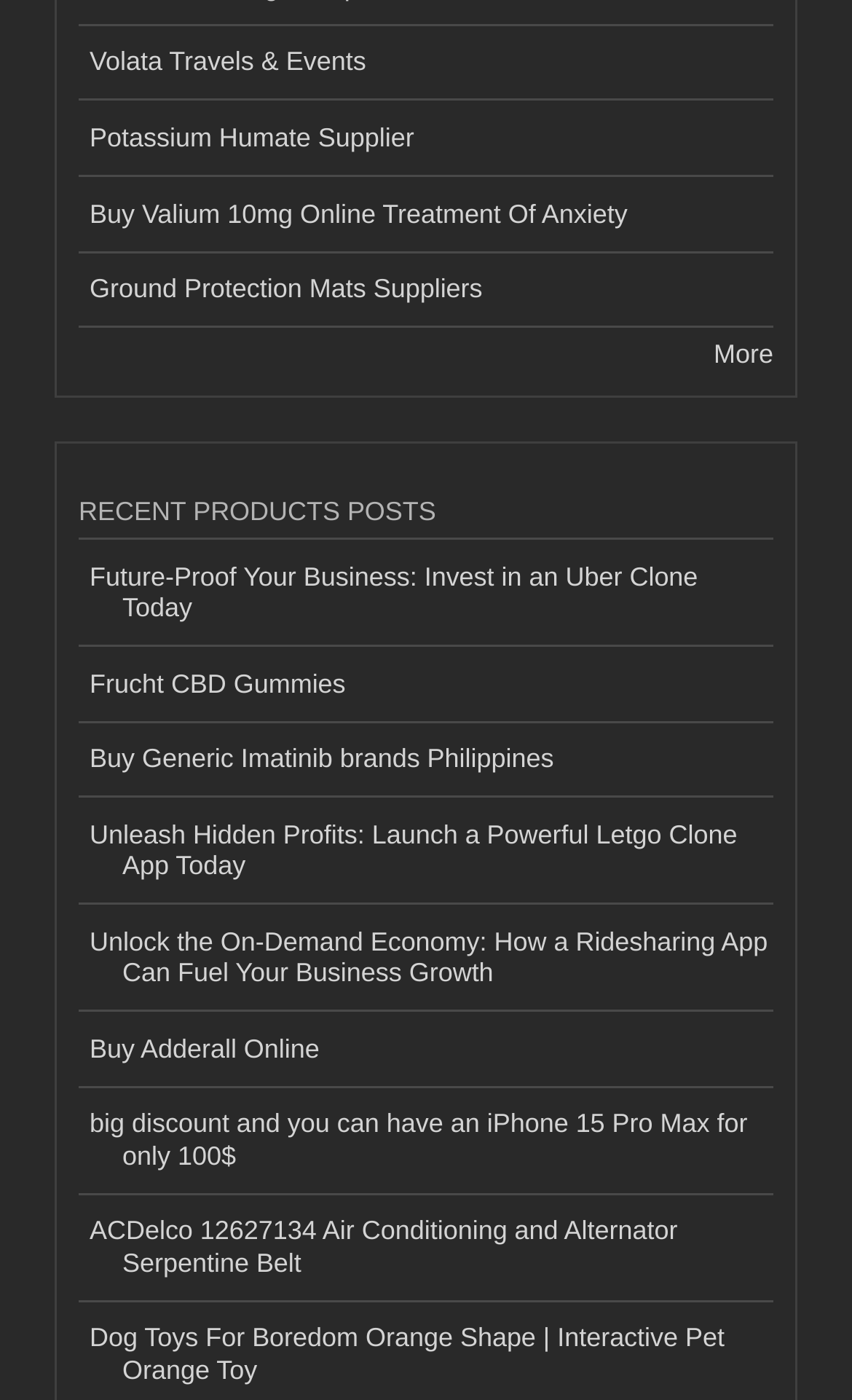Given the element description, predict the bounding box coordinates in the format (top-left x, top-left y, bottom-right x, bottom-right y), using floating point numbers between 0 and 1: Volata Travels & Events

[0.092, 0.018, 0.908, 0.072]